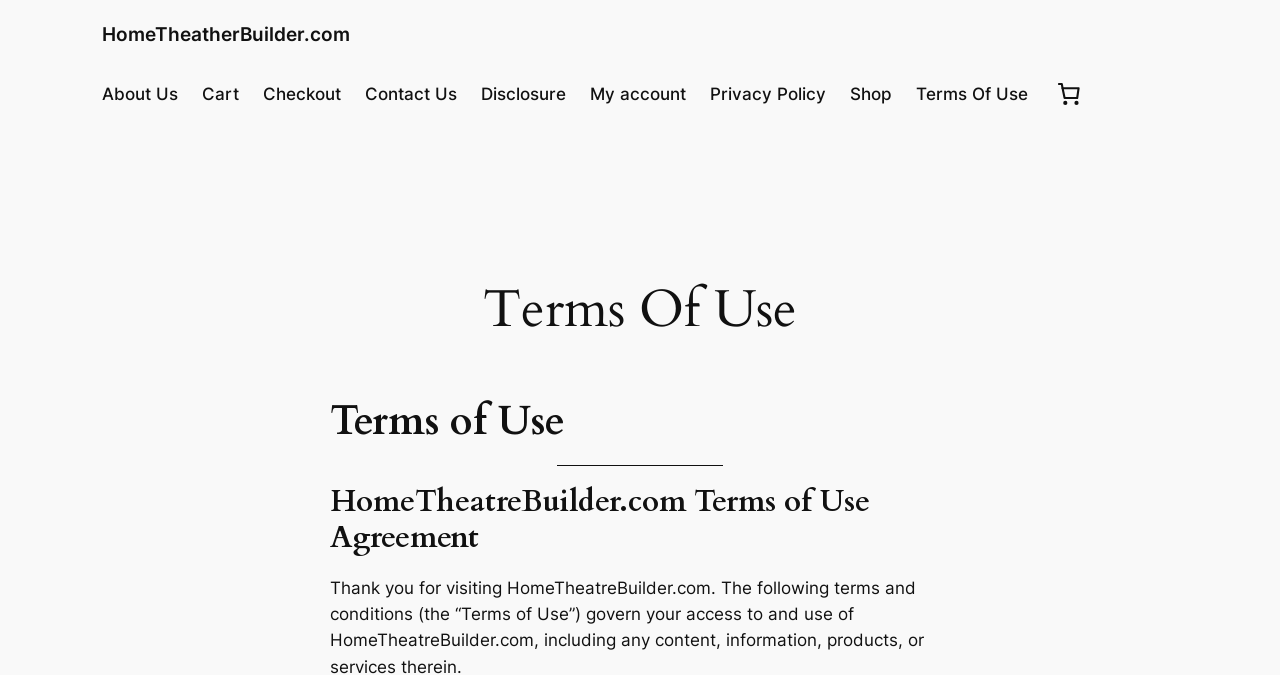Can you extract the primary headline text from the webpage?

Terms Of Use